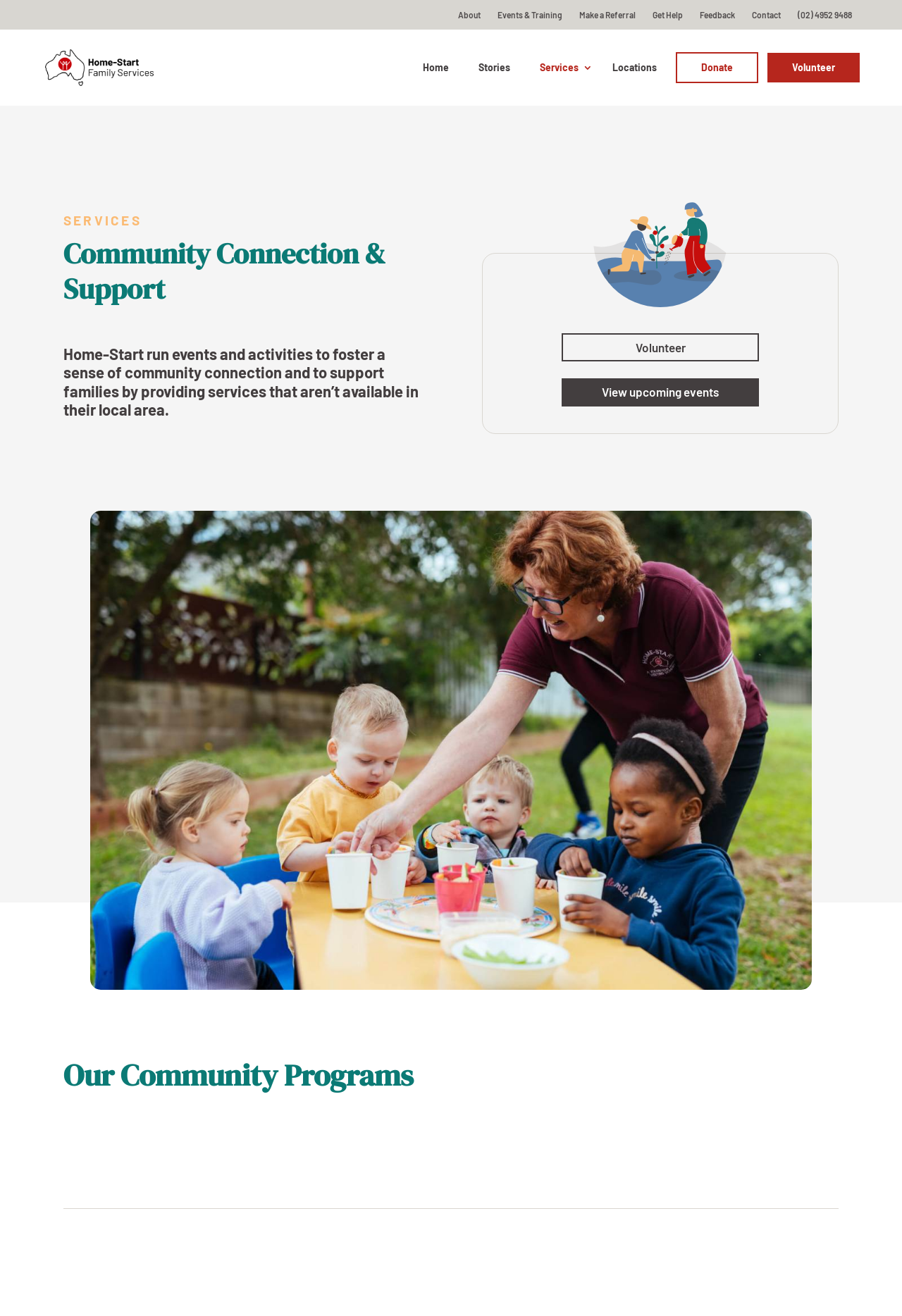Extract the main heading from the webpage content.

Community Connection & Support